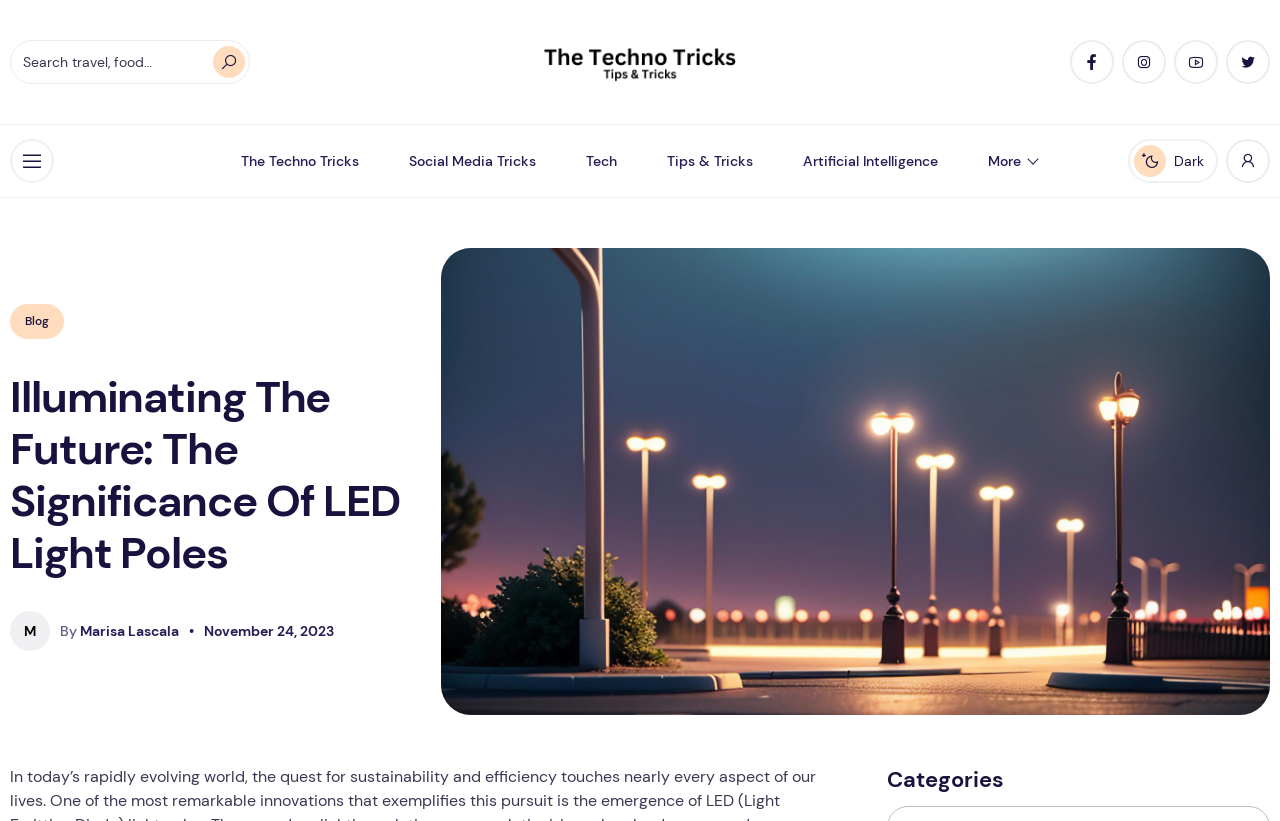How many menu items are there?
Offer a detailed and exhaustive answer to the question.

I counted the menu items in the navigation bar, and there are seven links: 'The Techno Tricks', 'Social Media Tricks', 'Tech', 'Tips & Tricks', 'Artificial Intelligence', 'More', and 'Blog'.